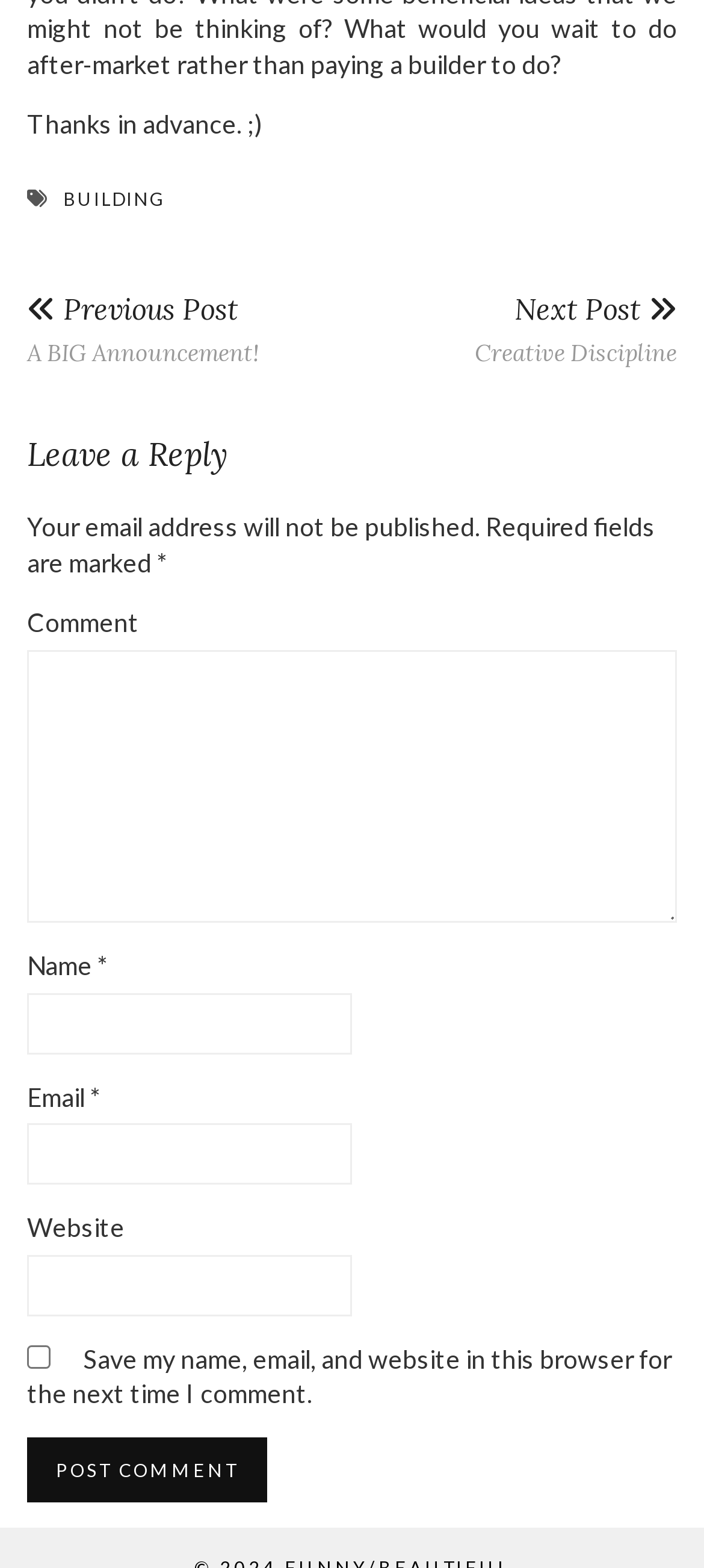Carefully examine the image and provide an in-depth answer to the question: What is the button 'Post Comment' used for?

The button 'Post Comment' is placed below the comment textbox and other input fields, indicating that it is used to submit the comment and other input data.